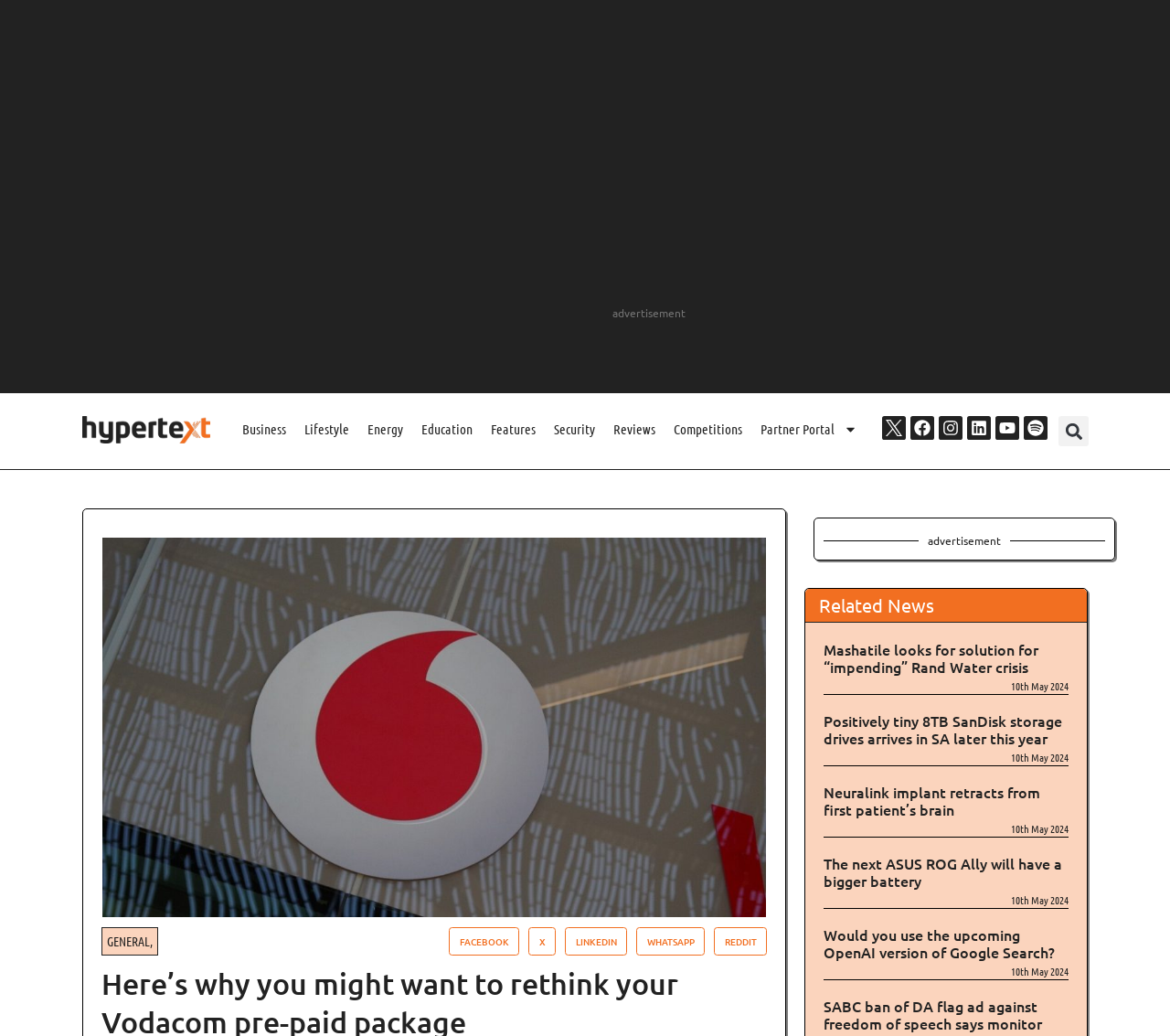Look at the image and give a detailed response to the following question: What is the category of the first link?

The first link is 'Business' because it is the first link in the list of categories, which includes 'Lifestyle', 'Energy', 'Education', 'Features', 'Security', 'Reviews', 'Competitions', and 'Partner Portal'.